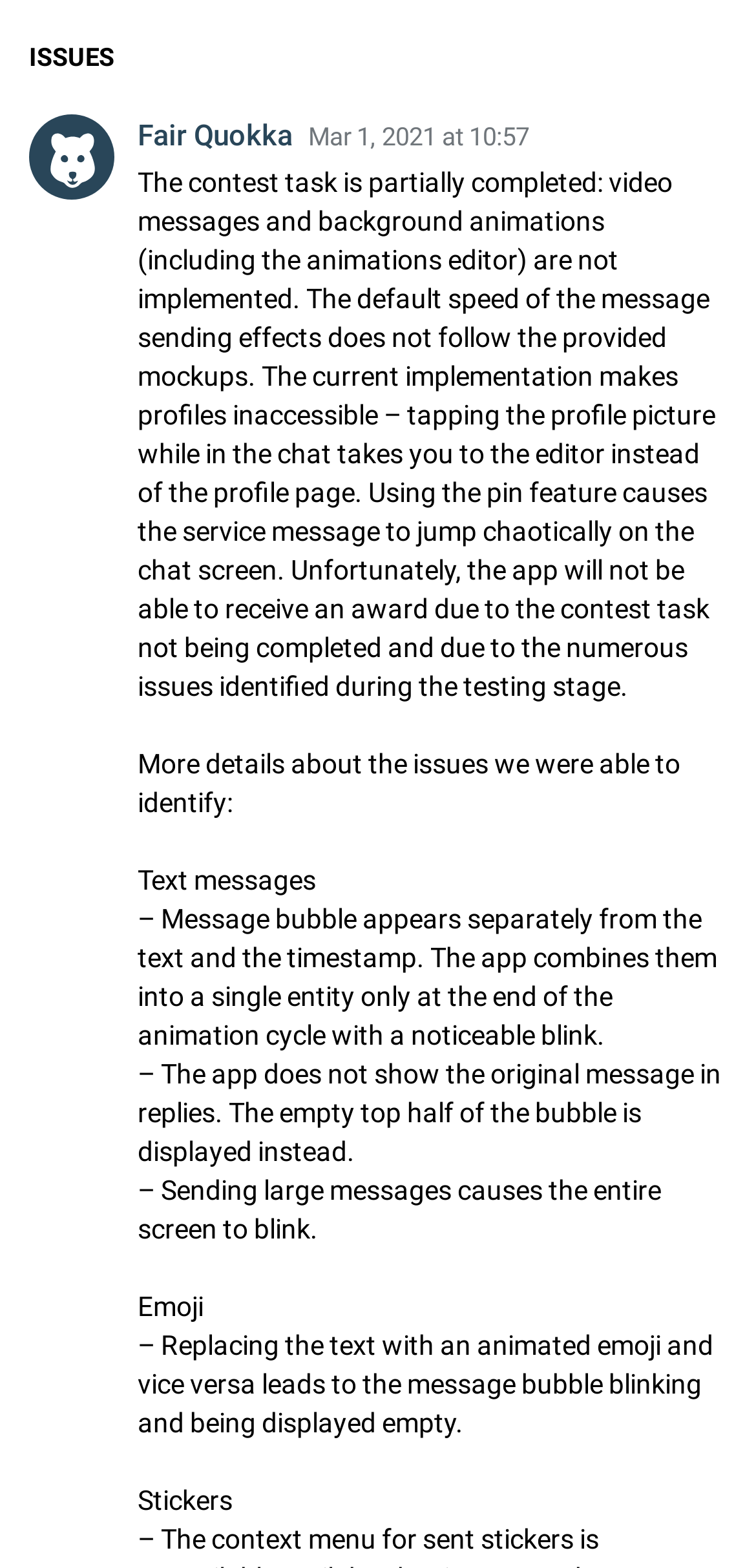Determine the bounding box coordinates of the UI element described by: "Mar 1, 2021 at 10:57".

[0.408, 0.078, 0.7, 0.096]